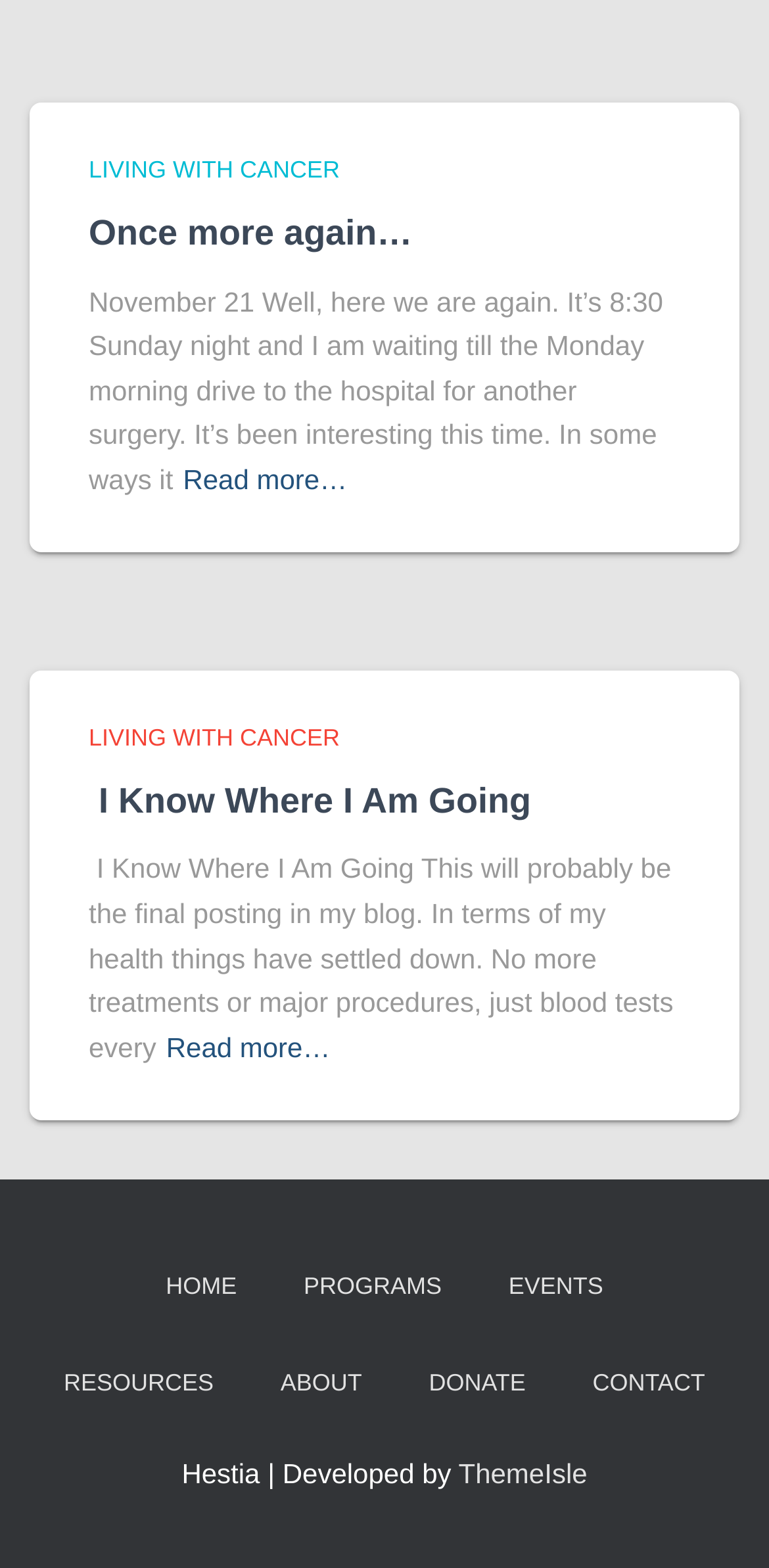Identify the bounding box for the described UI element: "Donate".

[0.519, 0.852, 0.722, 0.914]